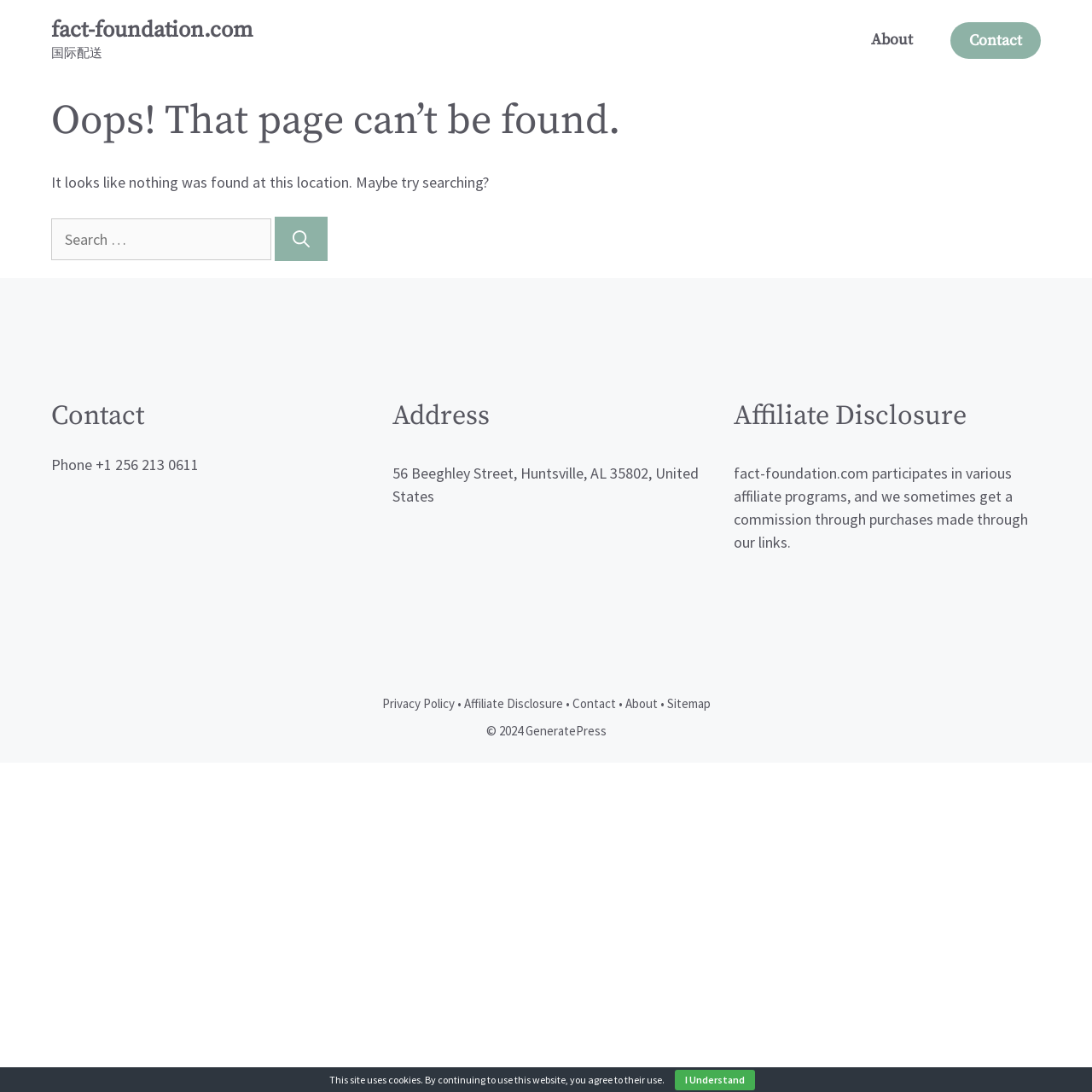Utilize the details in the image to give a detailed response to the question: What is the search button's bounding box coordinate?

I found the search button's bounding box coordinate by looking at the main section and found the button element with the text 'Search' and its corresponding bounding box coordinate.